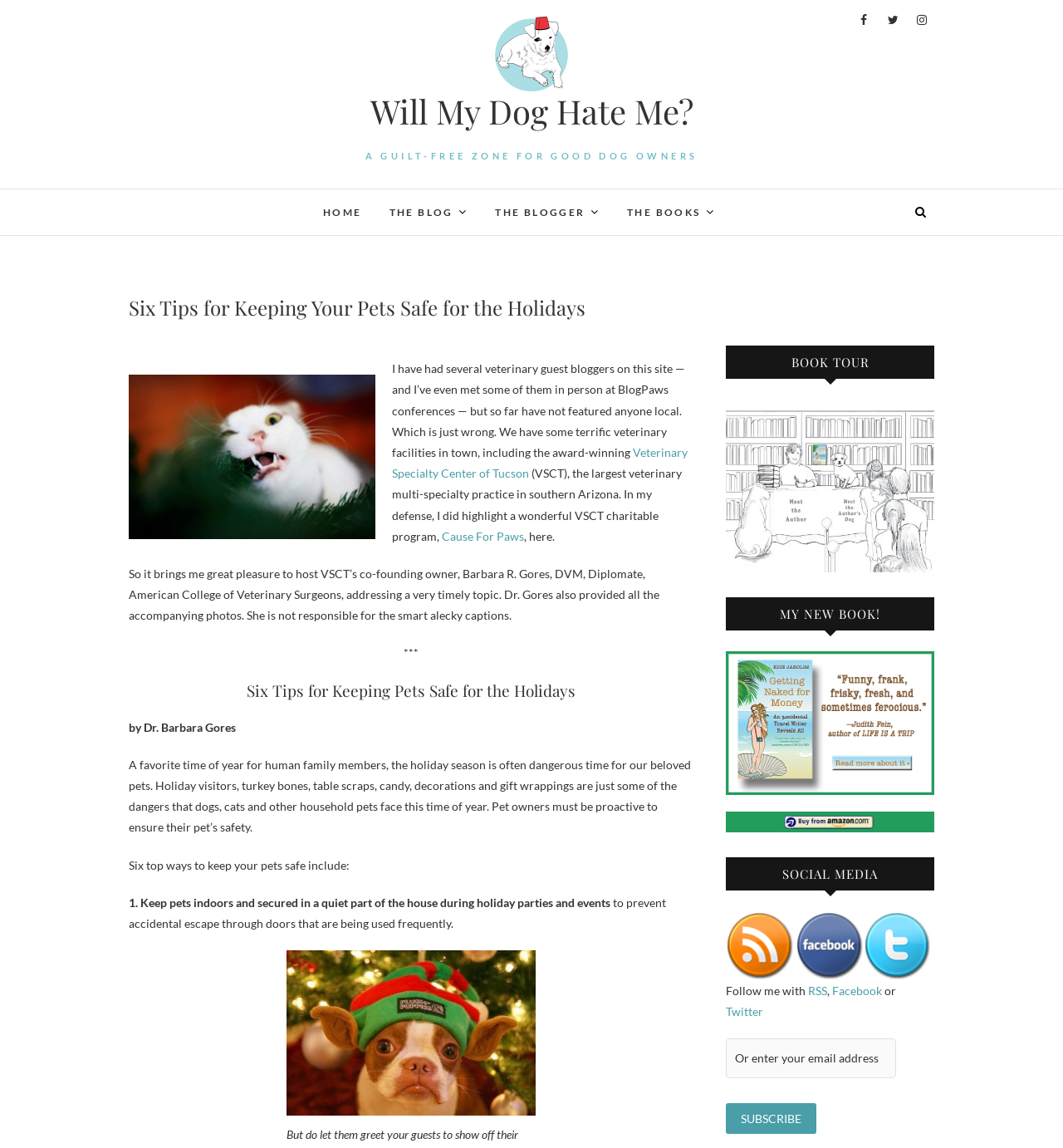Refer to the image and offer a detailed explanation in response to the question: What is the name of the veterinary facility mentioned in the article?

The name of the veterinary facility mentioned in the article can be found in the text 'We have some terrific veterinary facilities in town, including the award-winning Veterinary Specialty Center of Tucson (VSCT), the largest veterinary multi-specialty practice in southern Arizona.'